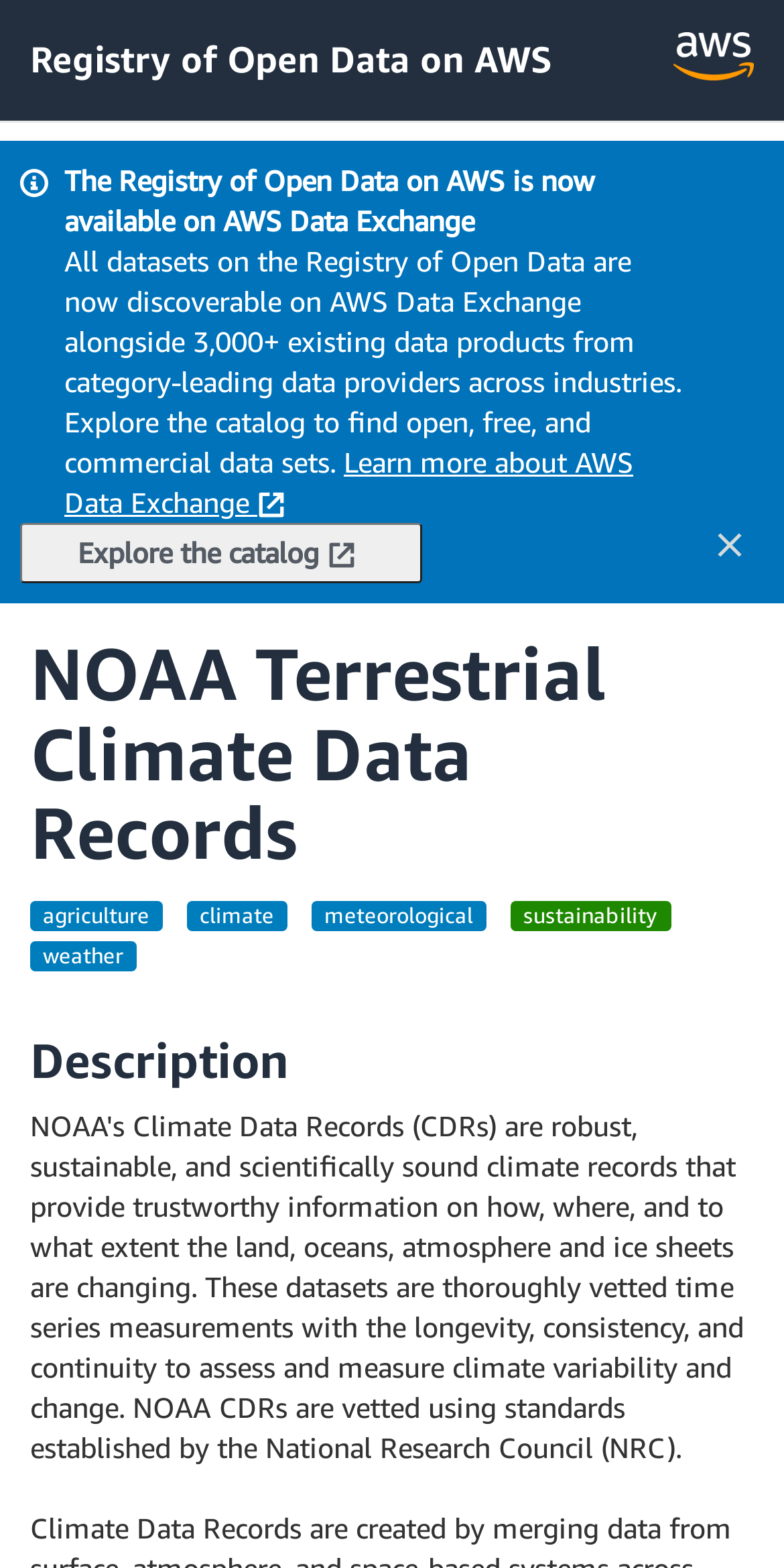What is the purpose of the 'Explore the catalog' button?
Using the visual information from the image, give a one-word or short-phrase answer.

To find open data sets